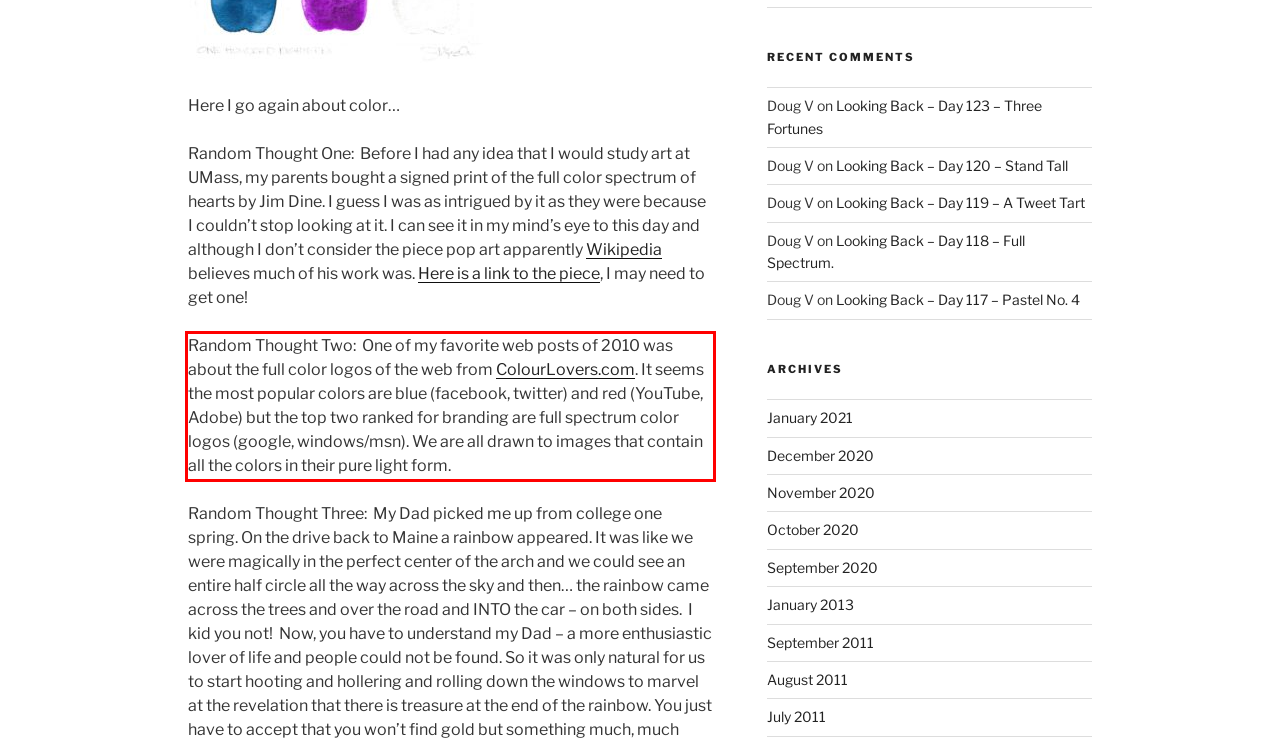Please perform OCR on the UI element surrounded by the red bounding box in the given webpage screenshot and extract its text content.

Random Thought Two: One of my favorite web posts of 2010 was about the full color logos of the web from ColourLovers.com. It seems the most popular colors are blue (facebook, twitter) and red (YouTube, Adobe) but the top two ranked for branding are full spectrum color logos (google, windows/msn). We are all drawn to images that contain all the colors in their pure light form.